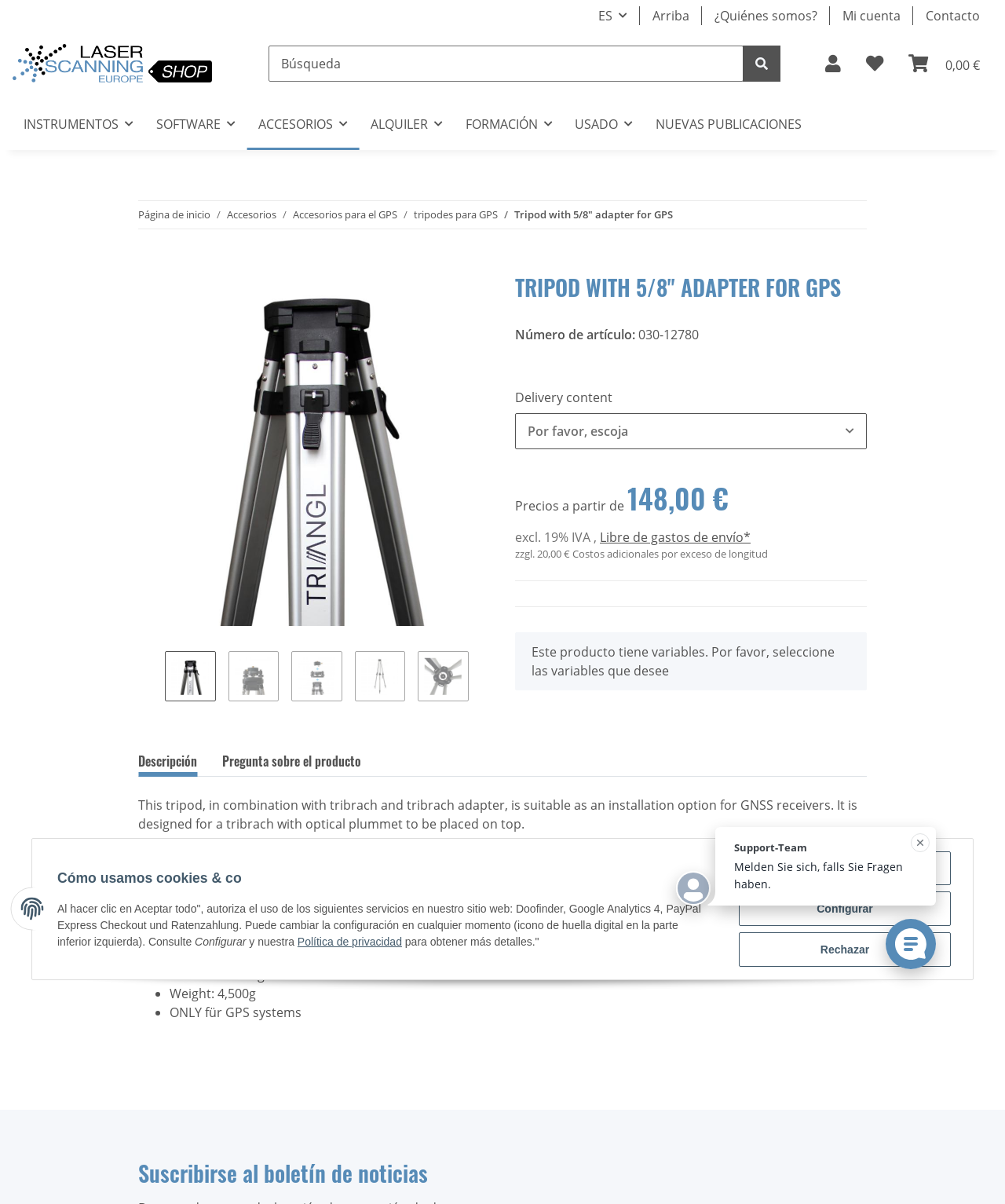Can you find the bounding box coordinates for the element that needs to be clicked to execute this instruction: "View product description"? The coordinates should be given as four float numbers between 0 and 1, i.e., [left, top, right, bottom].

[0.138, 0.661, 0.862, 0.849]